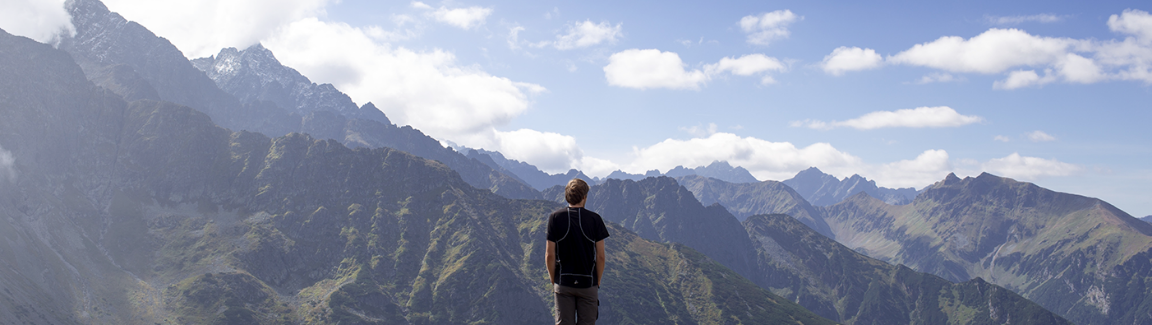Create an exhaustive description of the image.

The image captures a breathtaking panoramic view of majestic mountains under a partly cloudy sky. In the foreground, a lone hiker stands, facing the expansive landscape, embodying a sense of contemplation and adventure. The mountains are rugged and steep, showcasing varied textures and shades of green, with snow-capped peaks hinting at their height and beauty. This scene reflects the allure of nature, inviting the viewer to explore the great outdoors and appreciate the serene yet powerful environment. The combination of the hiker and the vast mountainous backdrop evokes feelings of freedom and connection to nature, perfect for those who seek to escape the hustle and bustle of everyday life.